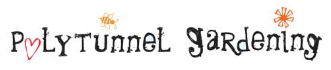Give a one-word or one-phrase response to the question: 
What type of illustrations surround the text?

bee and a flower